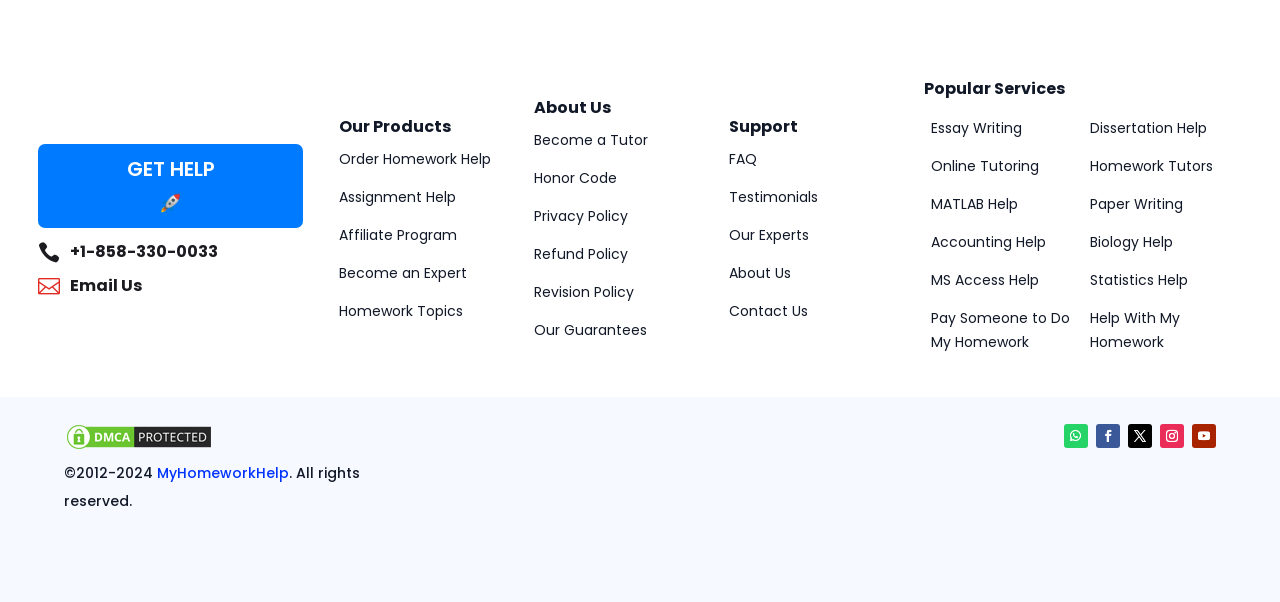Identify the bounding box coordinates of the region I need to click to complete this instruction: "Click GET HELP".

[0.03, 0.239, 0.237, 0.379]